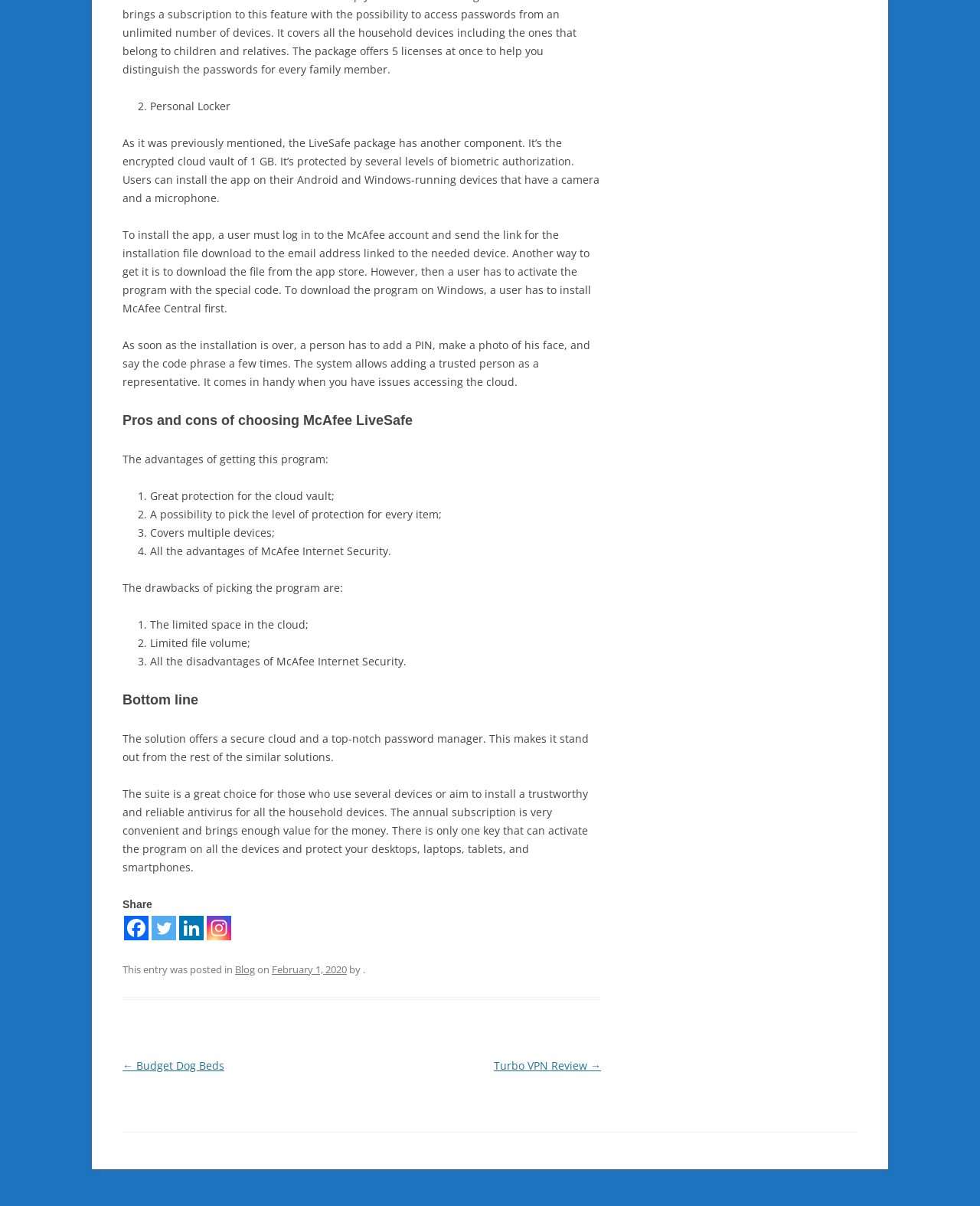Please indicate the bounding box coordinates for the clickable area to complete the following task: "Click on the 'Facebook' link to share". The coordinates should be specified as four float numbers between 0 and 1, i.e., [left, top, right, bottom].

[0.127, 0.759, 0.152, 0.779]